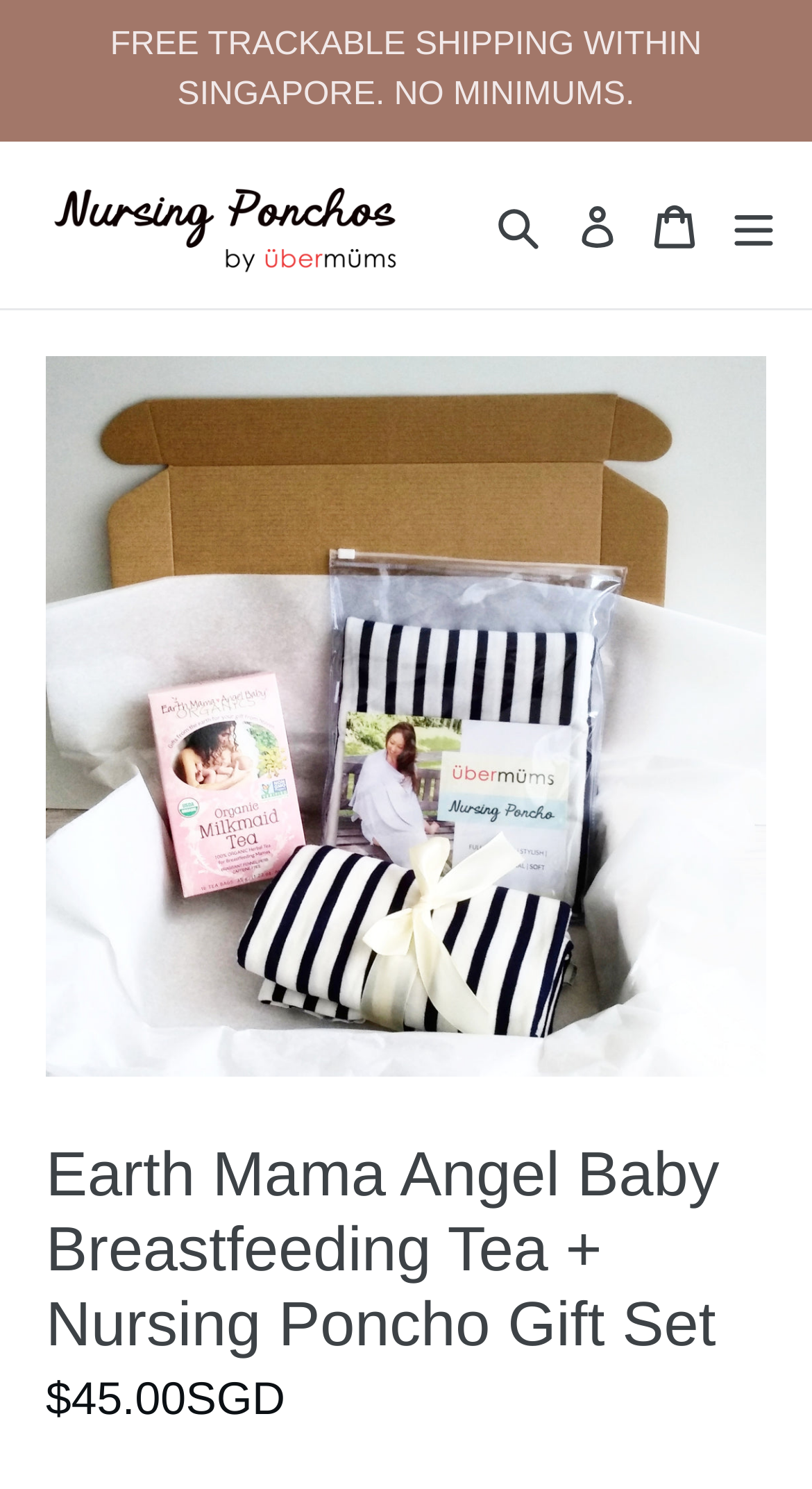Determine the main headline from the webpage and extract its text.

Earth Mama Angel Baby Breastfeeding Tea + Nursing Poncho Gift Set